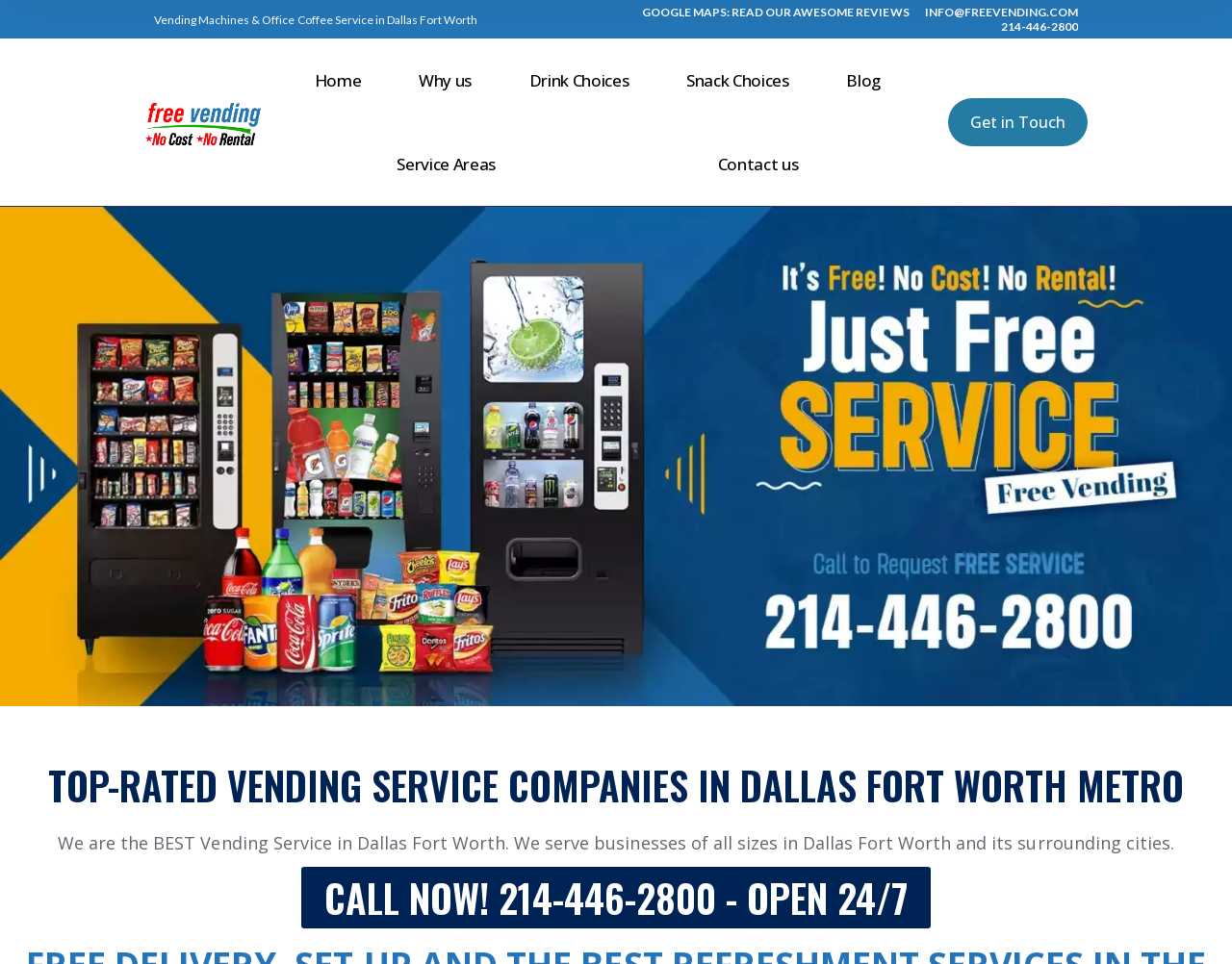Locate the bounding box coordinates of the clickable region to complete the following instruction: "Read the company blog."

[0.673, 0.04, 0.729, 0.127]